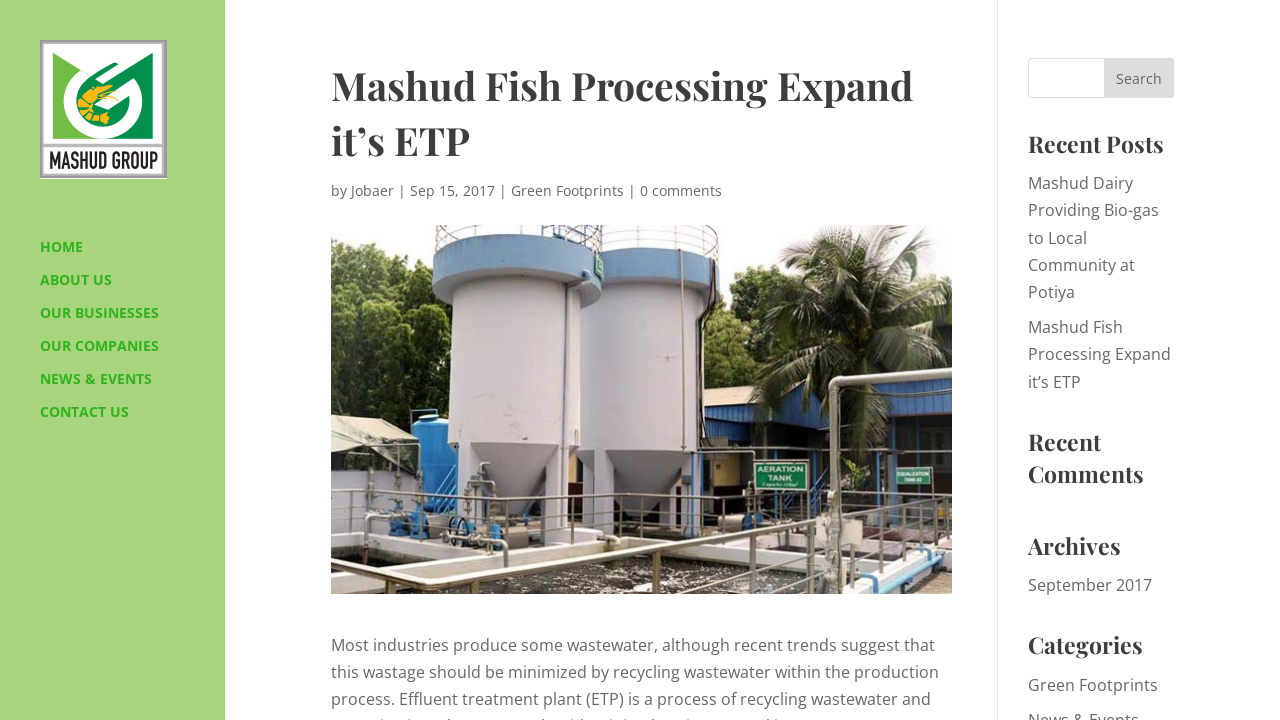Could you find the bounding box coordinates of the clickable area to complete this instruction: "Search for something"?

[0.031, 0.546, 0.145, 0.601]